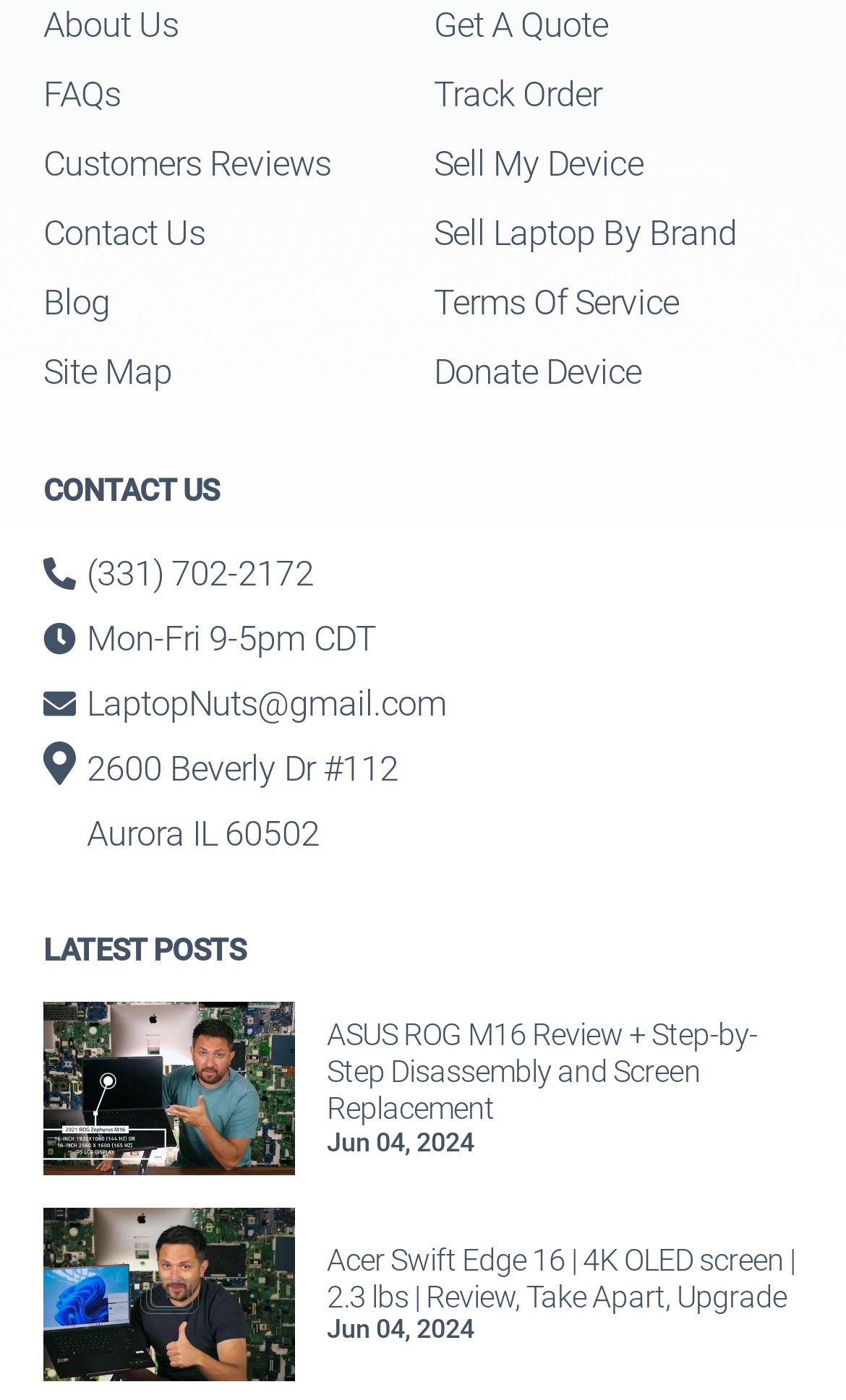Respond to the following question with a brief word or phrase:
What is the physical address of the business?

2600 Beverly Dr #112 Aurora IL 60502